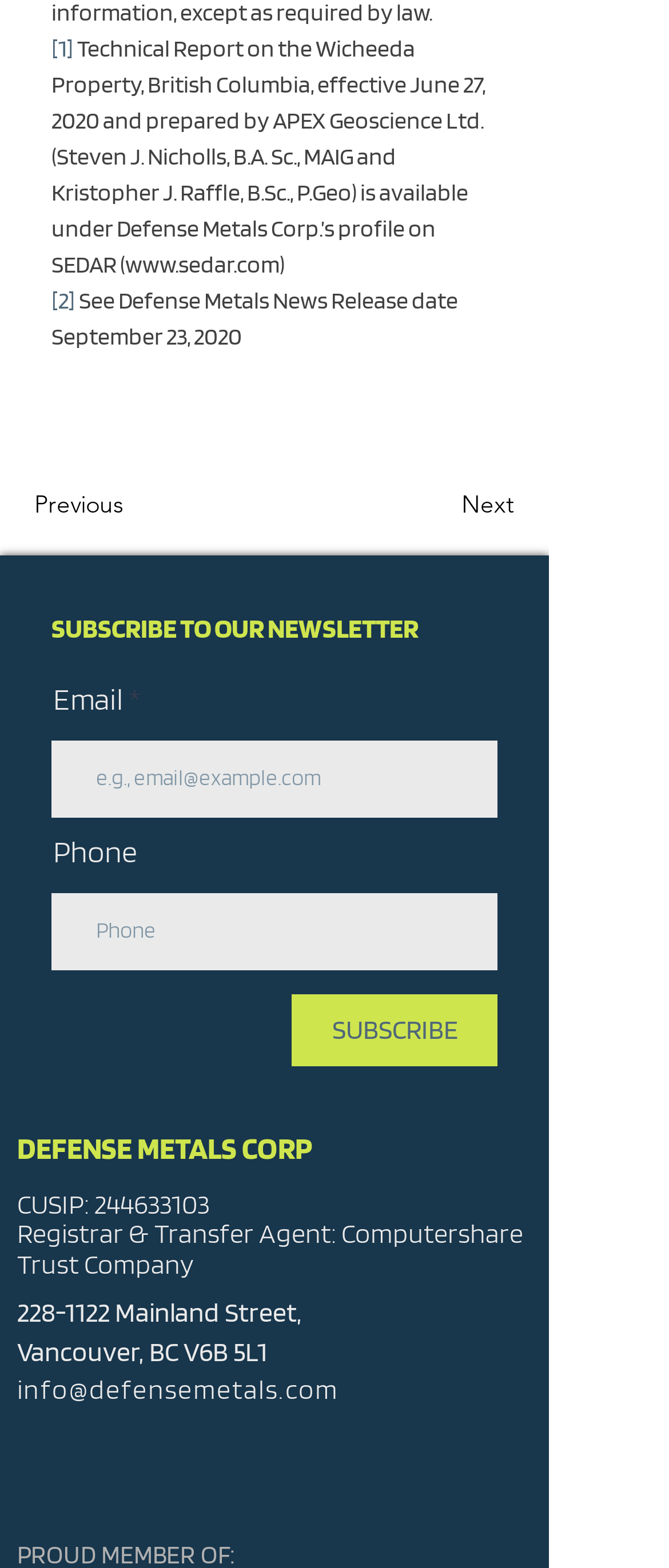Determine the bounding box coordinates of the region that needs to be clicked to achieve the task: "Click the Next button".

[0.549, 0.299, 0.769, 0.345]